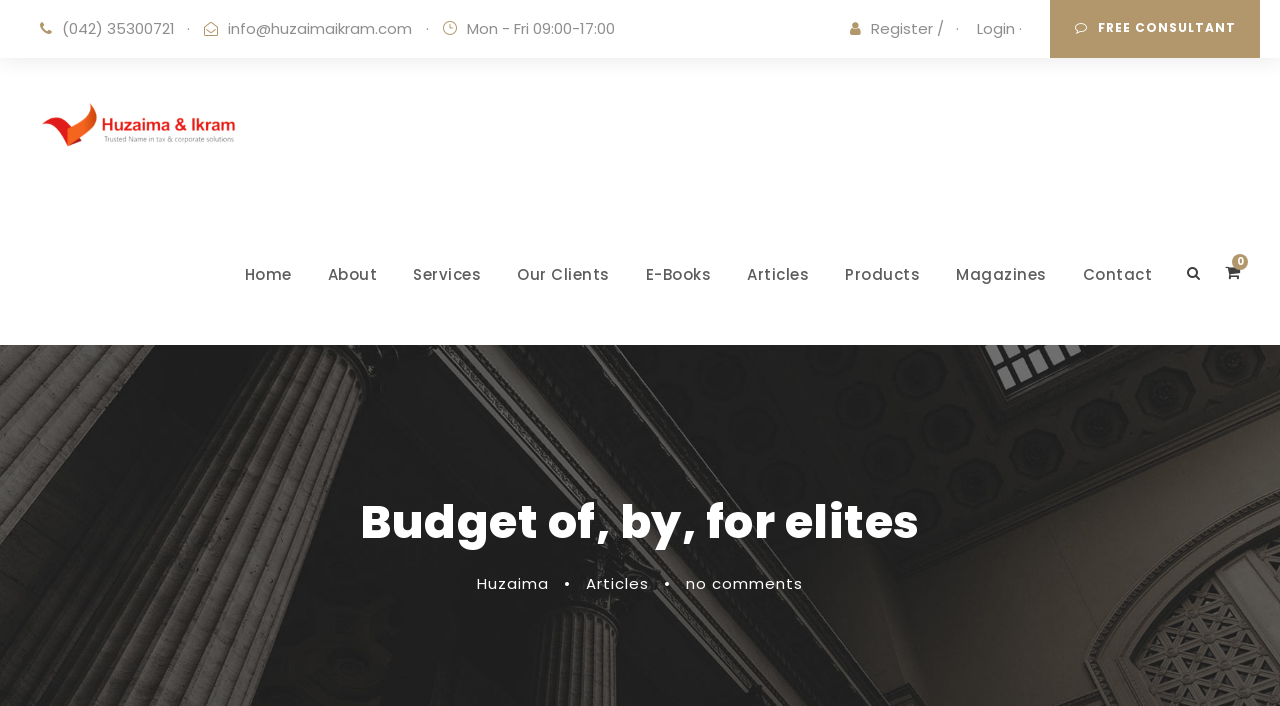Please specify the bounding box coordinates in the format (top-left x, top-left y, bottom-right x, bottom-right y), with all values as floating point numbers between 0 and 1. Identify the bounding box of the UI element described by: Free consultant

[0.82, 0.0, 0.984, 0.082]